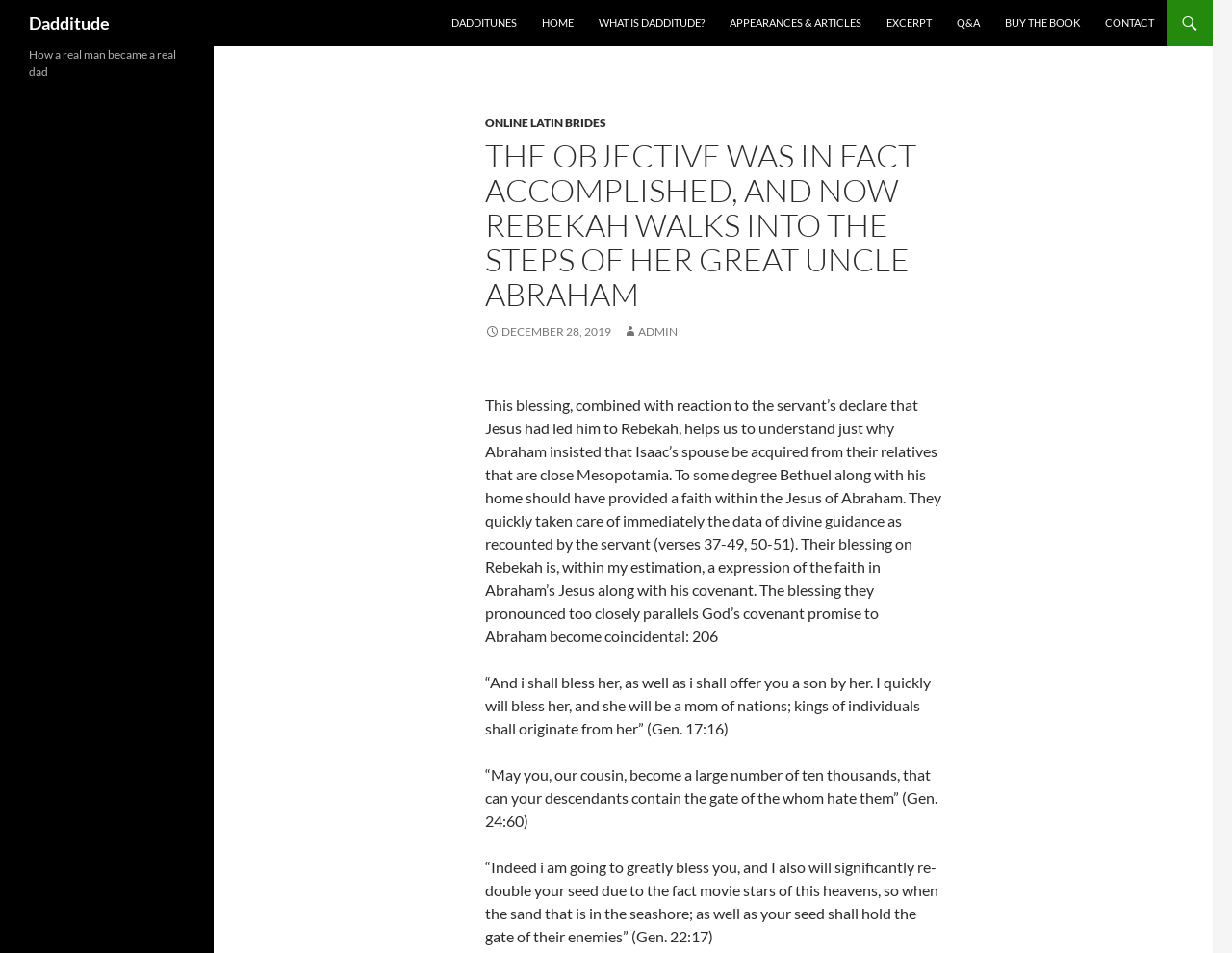What is the book being referred to?
From the image, respond using a single word or phrase.

The book